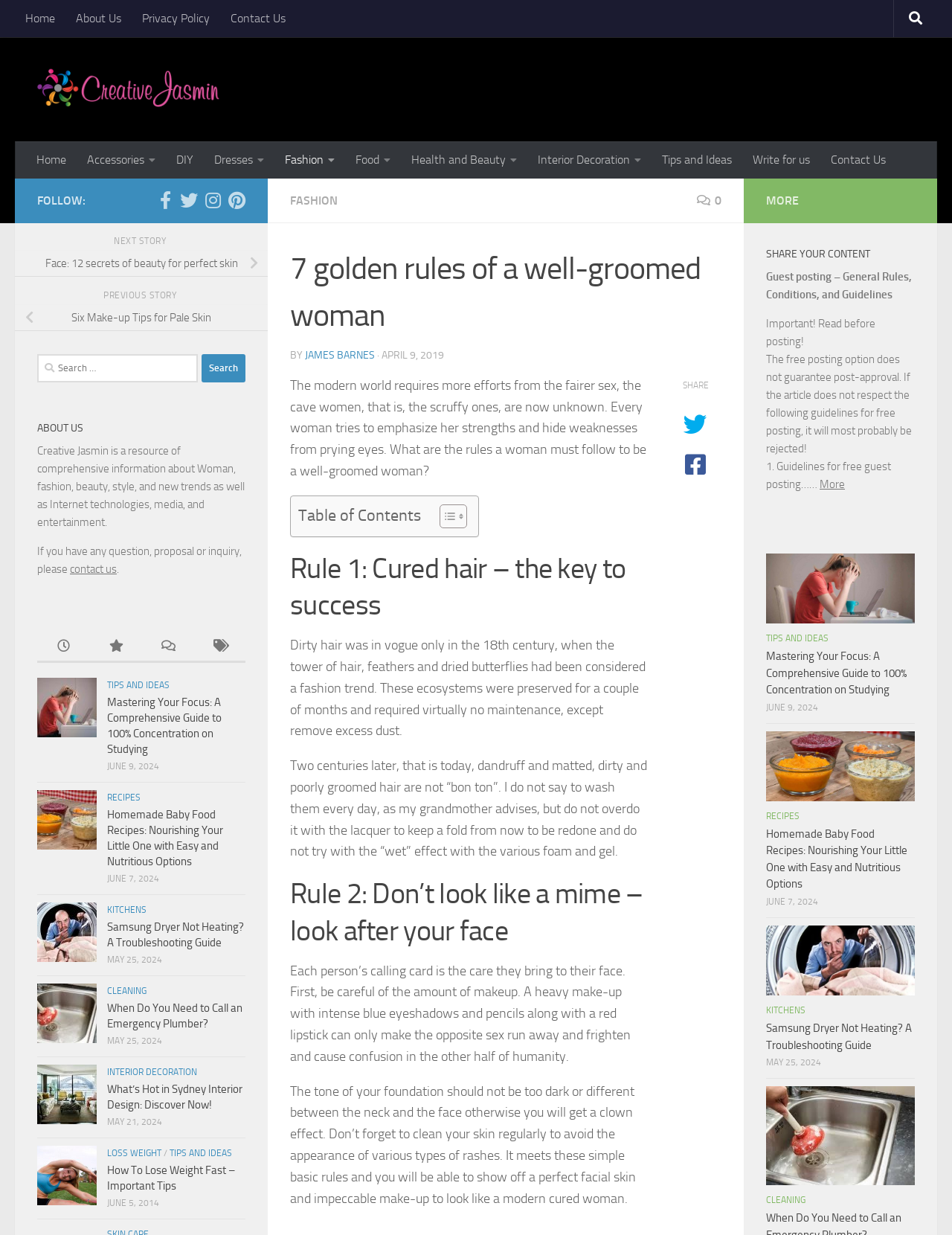Provide the bounding box coordinates of the HTML element this sentence describes: "title="Creative Jasmin | Home page"". The bounding box coordinates consist of four float numbers between 0 and 1, i.e., [left, top, right, bottom].

[0.039, 0.054, 0.231, 0.09]